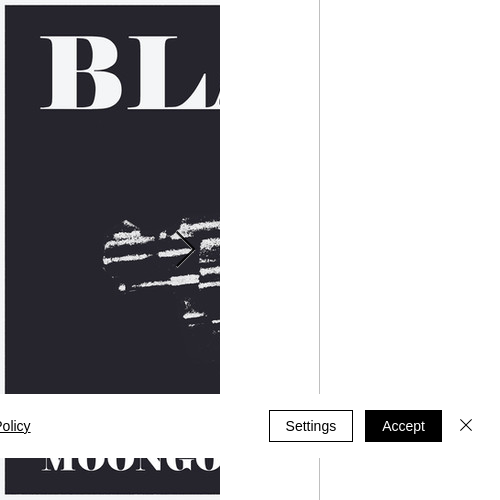What is the overall aesthetic of the design?
Please provide a single word or phrase answer based on the image.

contemporary and edgy